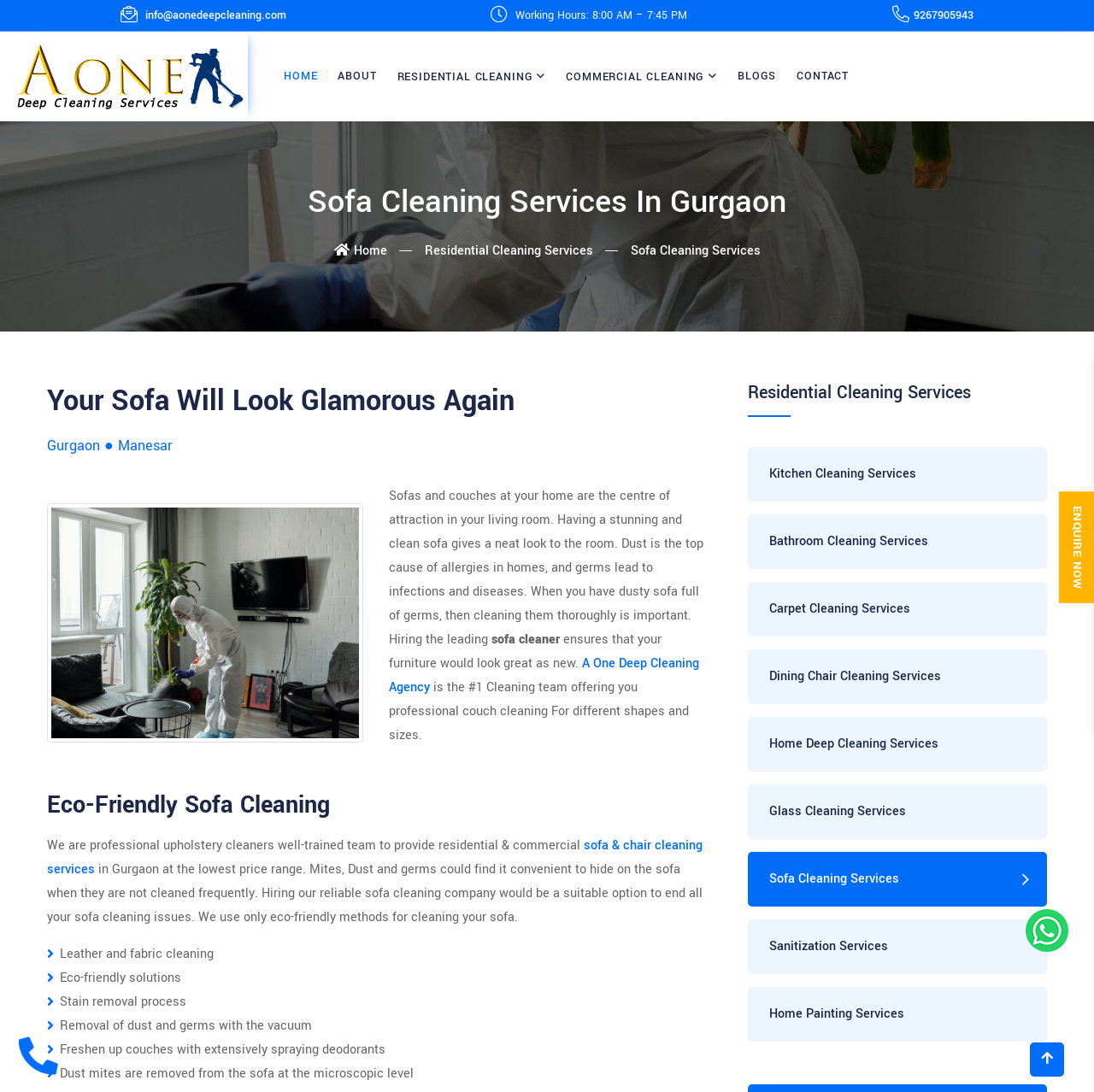Determine the bounding box coordinates for the area you should click to complete the following instruction: "Search for something".

None